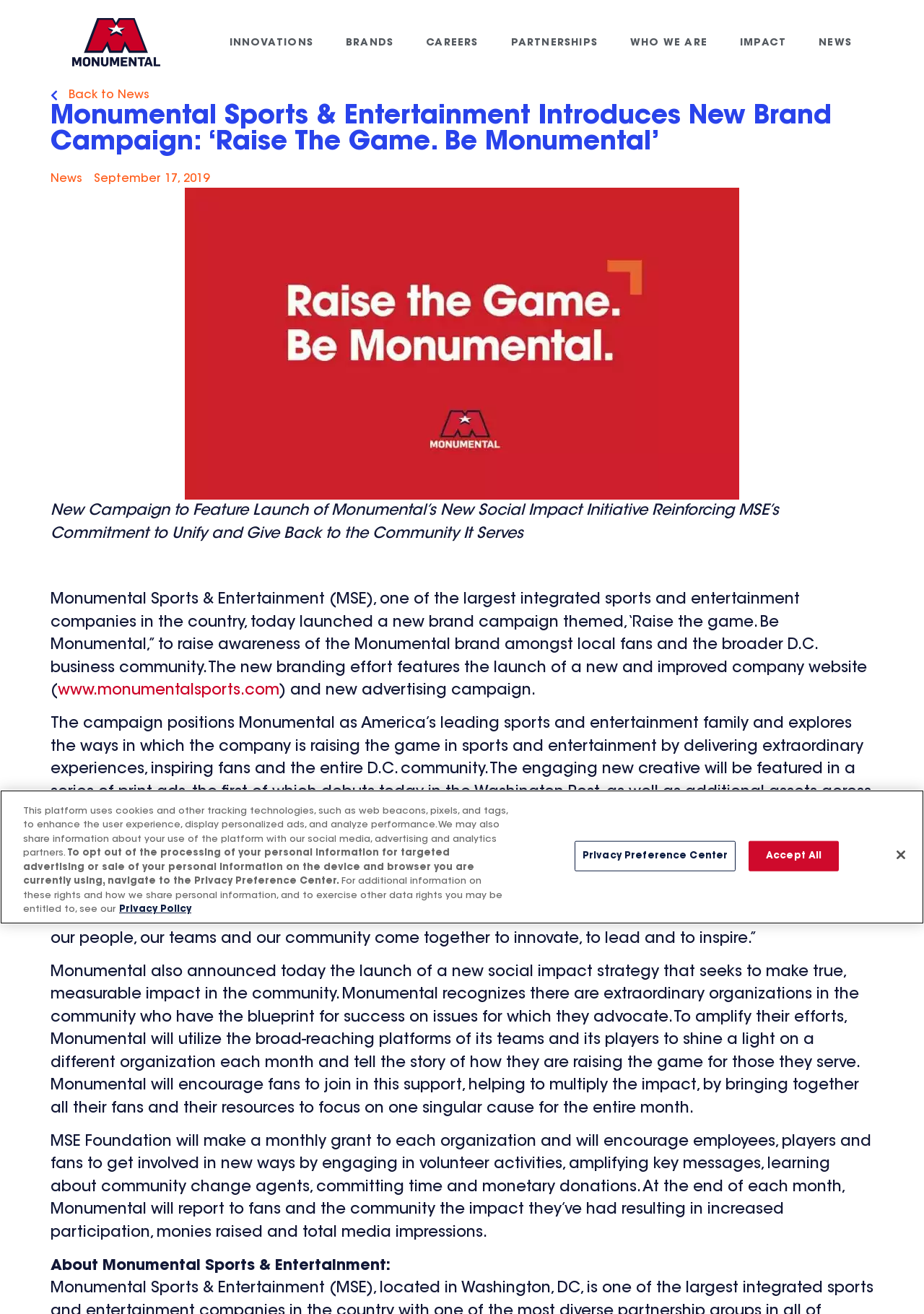What is the purpose of the company website?
Provide an in-depth and detailed answer to the question.

The answer can be found in the StaticText element 'The new branding effort features the launch of a new and improved company website...' which is located in the middle of the webpage. This text explains the purpose of the company website as raising awareness of the Monumental brand.